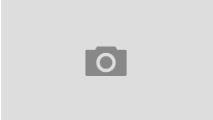Explain the image in a detailed and descriptive way.

The image likely depicts a placeholder for a photograph associated with the article titled "Methods of Identifying the Best Digital Signage." This article discusses various techniques and considerations for evaluating effective digital signage solutions. Positioned towards the middle of the webpage, the image signifies an integral aspect of the content, which is designed to guide readers in distinguishing the most impactful digital signage options available.